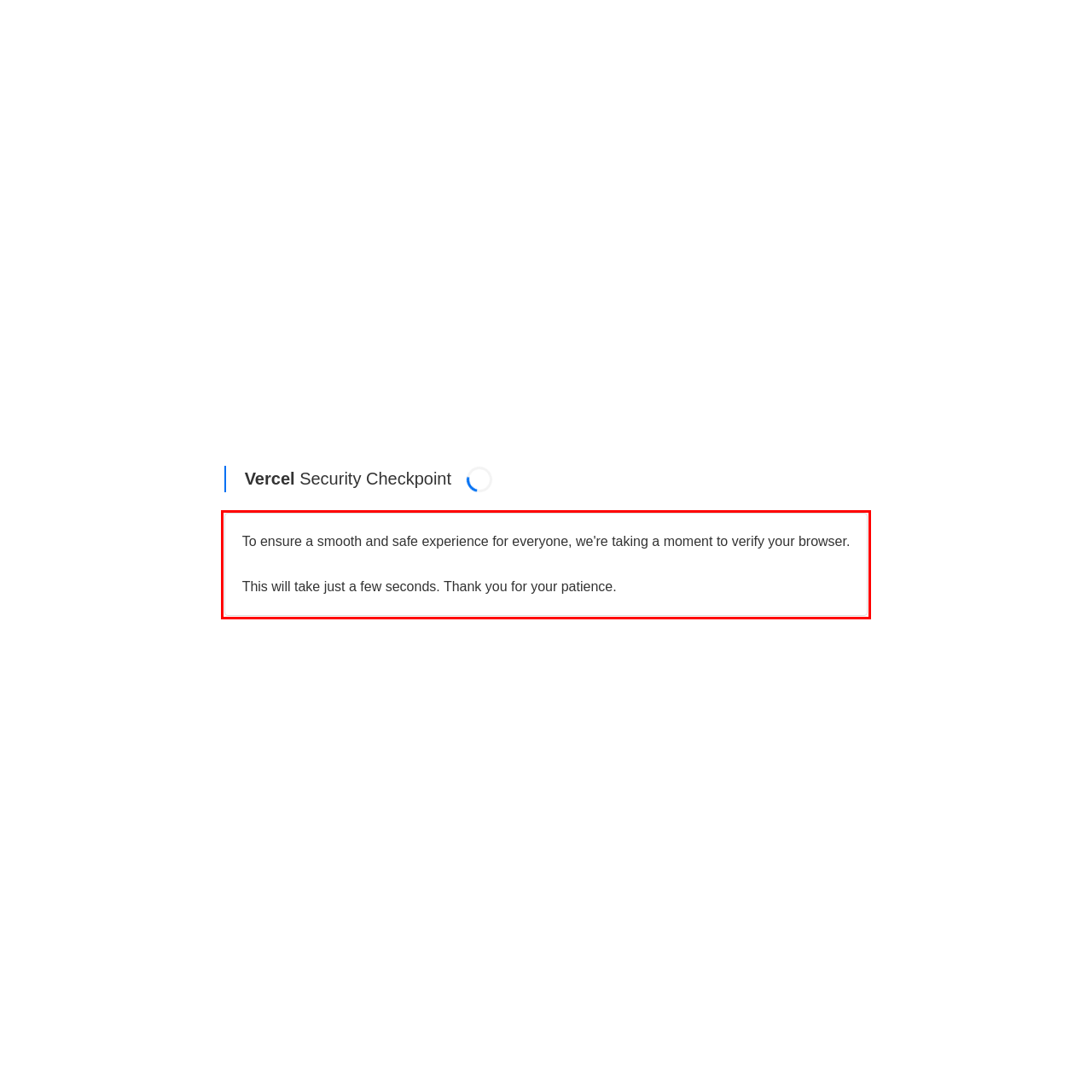Analyze the screenshot of the webpage and extract the text from the UI element that is inside the red bounding box.

To ensure a smooth and safe experience for everyone, we're taking a moment to verify your browser. This will take just a few seconds. Thank you for your patience.